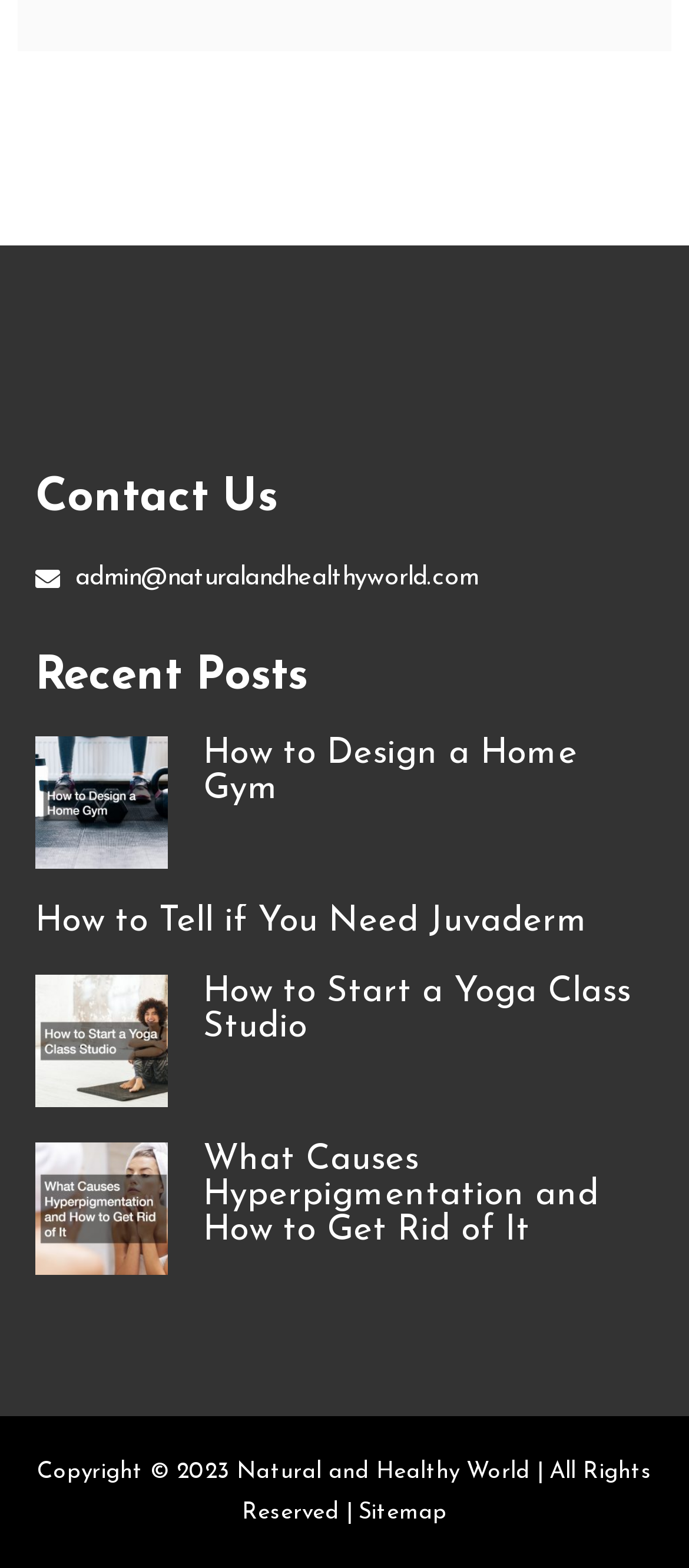How many recent posts are listed?
Answer the question with a single word or phrase derived from the image.

4